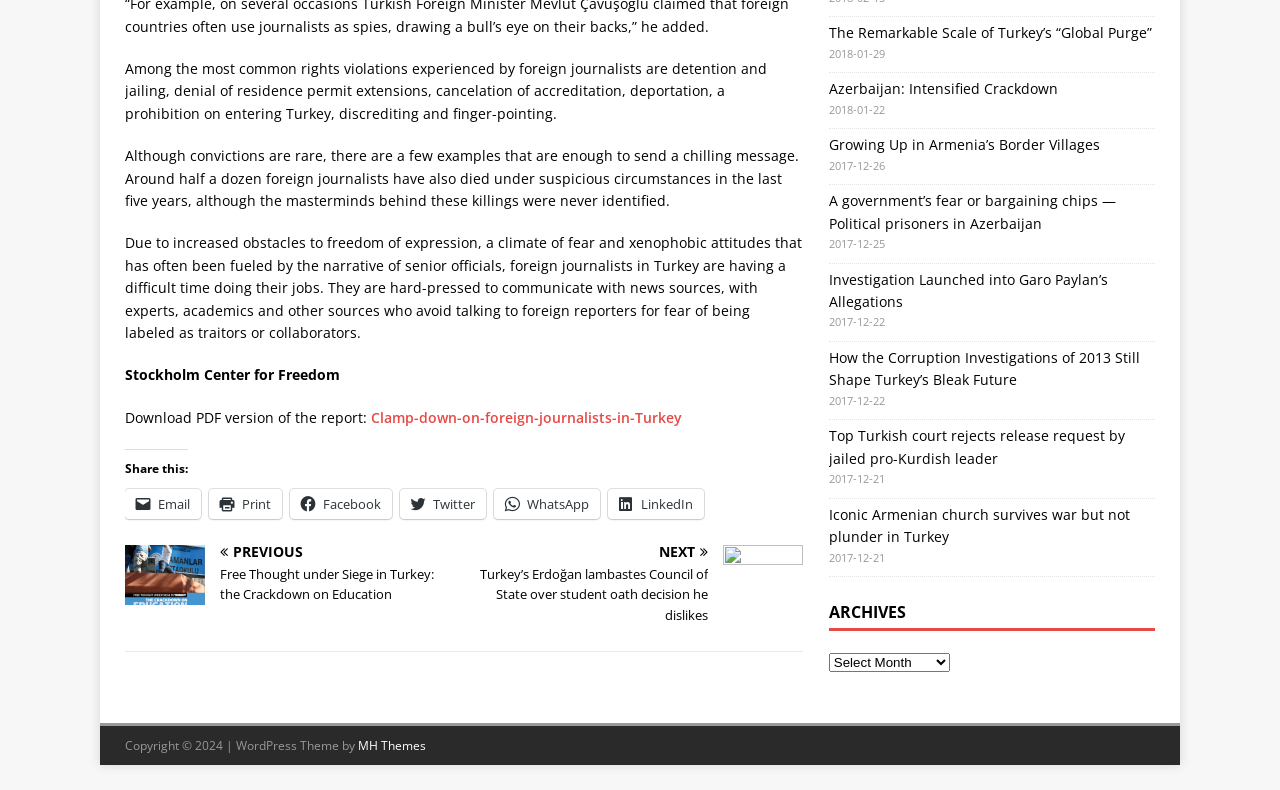Determine the bounding box coordinates of the clickable element to achieve the following action: 'Share this on Facebook'. Provide the coordinates as four float values between 0 and 1, formatted as [left, top, right, bottom].

[0.227, 0.618, 0.306, 0.656]